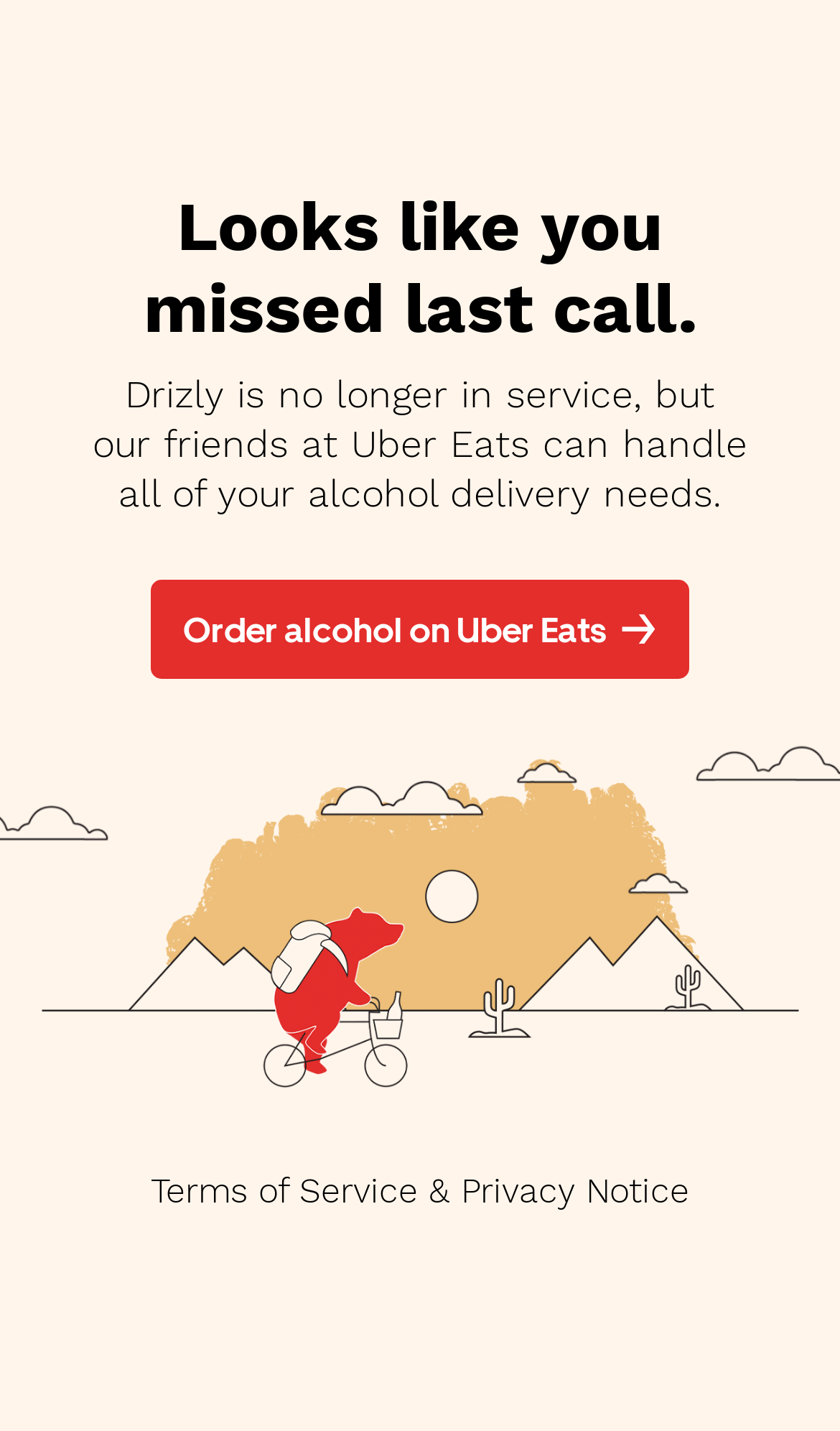Extract the main headline from the webpage and generate its text.

Looks like you missed last call.